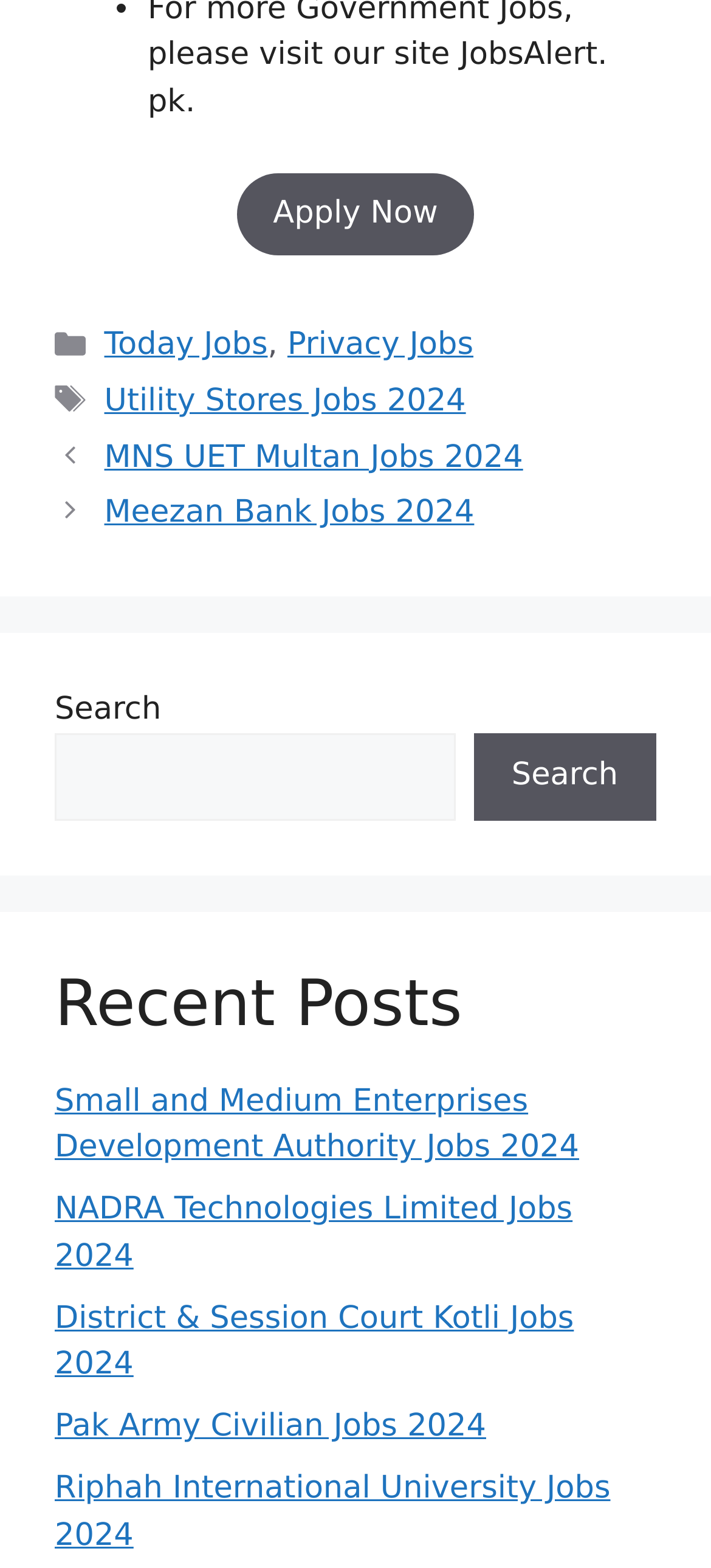Look at the image and answer the question in detail:
How many job categories are listed?

I counted the number of job categories listed in the footer section, which are 'Today Jobs', 'Privacy Jobs', and 'Utility Stores Jobs 2024'. Therefore, there are 3 job categories listed.